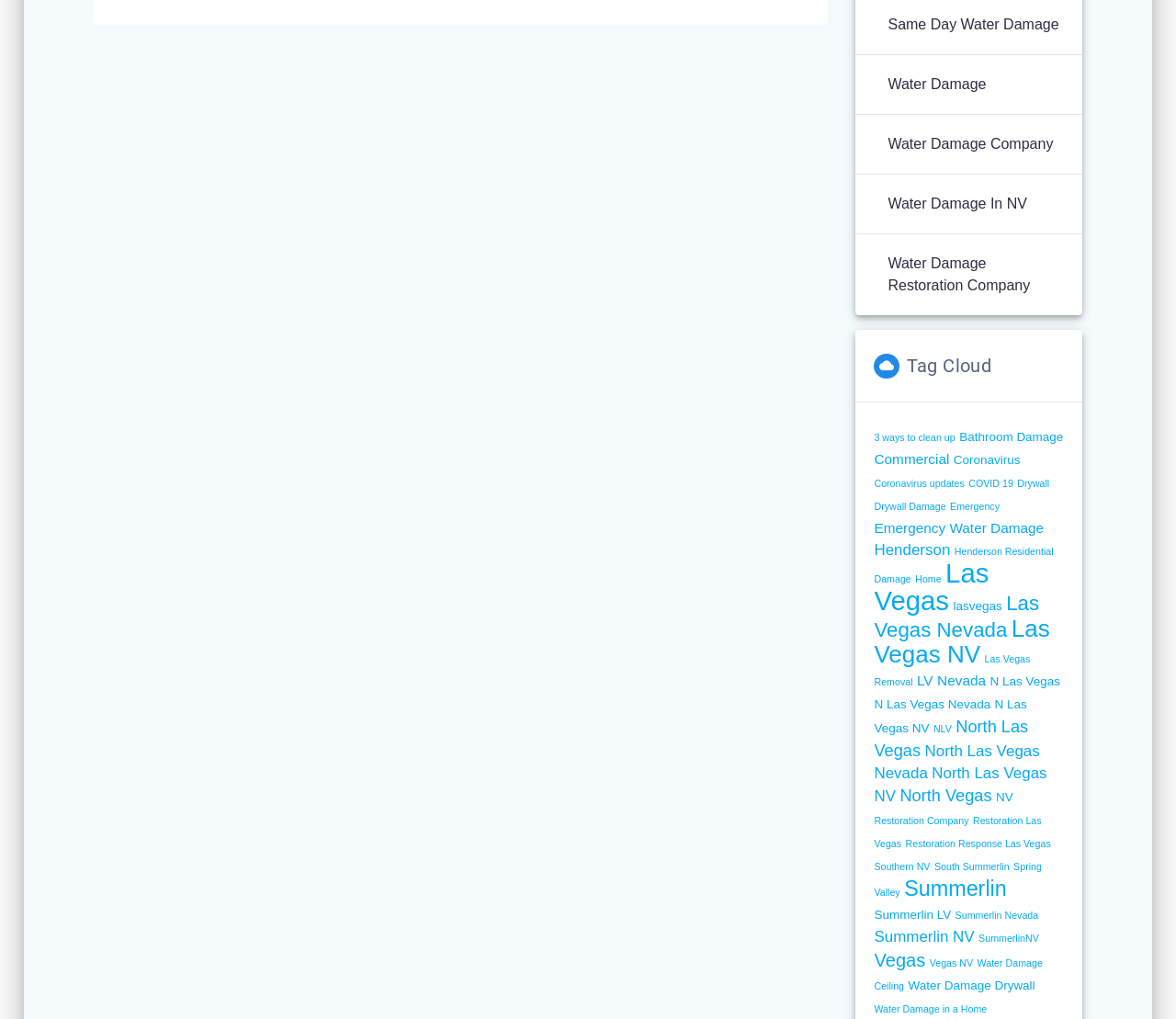Locate the UI element described by Customer Reviews & Testimonials in the provided webpage screenshot. Return the bounding box coordinates in the format (top-left x, top-left y, bottom-right x, bottom-right y), ensuring all values are between 0 and 1.

None